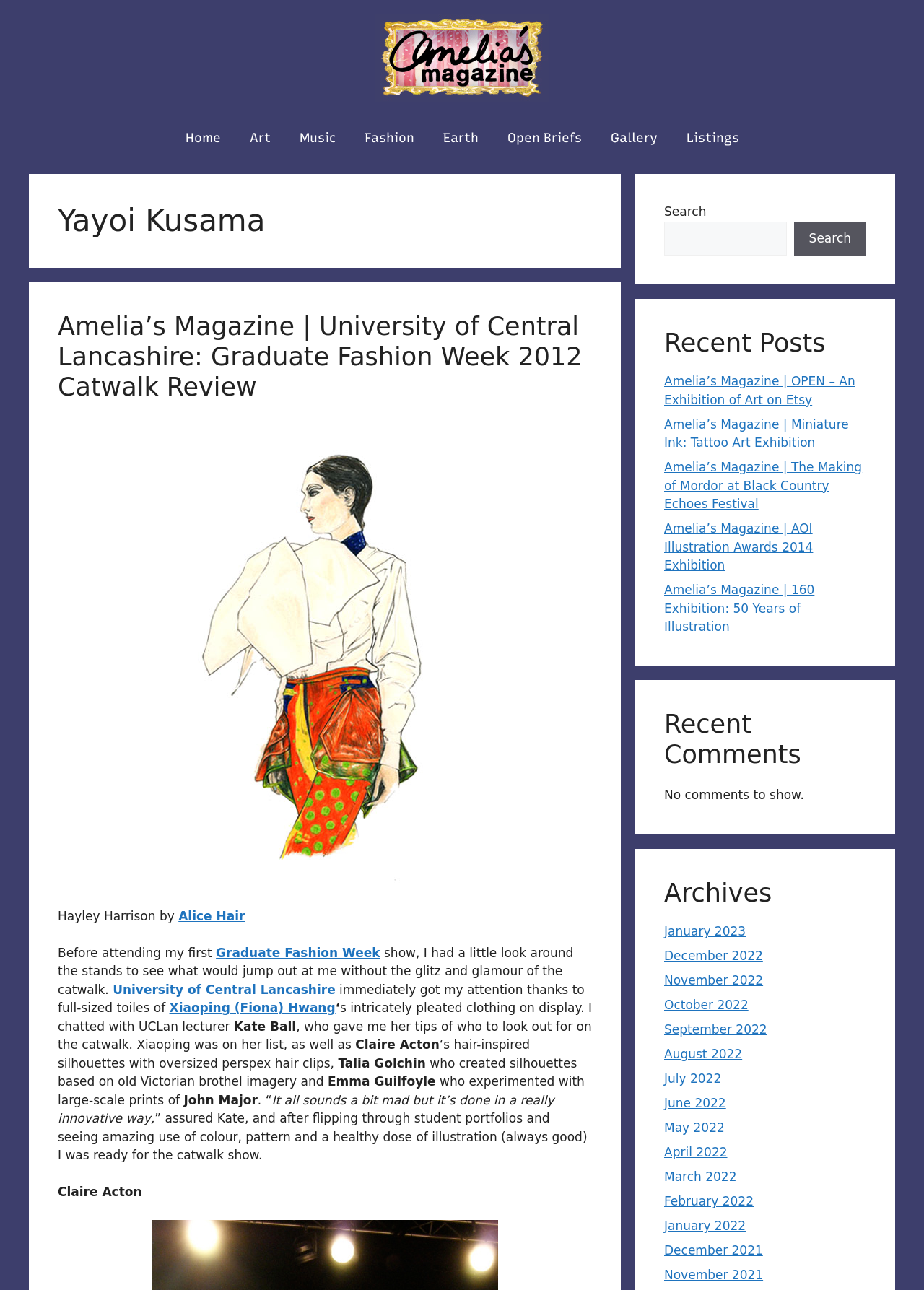Determine the bounding box coordinates of the region I should click to achieve the following instruction: "Click on the 'Home' link". Ensure the bounding box coordinates are four float numbers between 0 and 1, i.e., [left, top, right, bottom].

[0.185, 0.09, 0.254, 0.124]